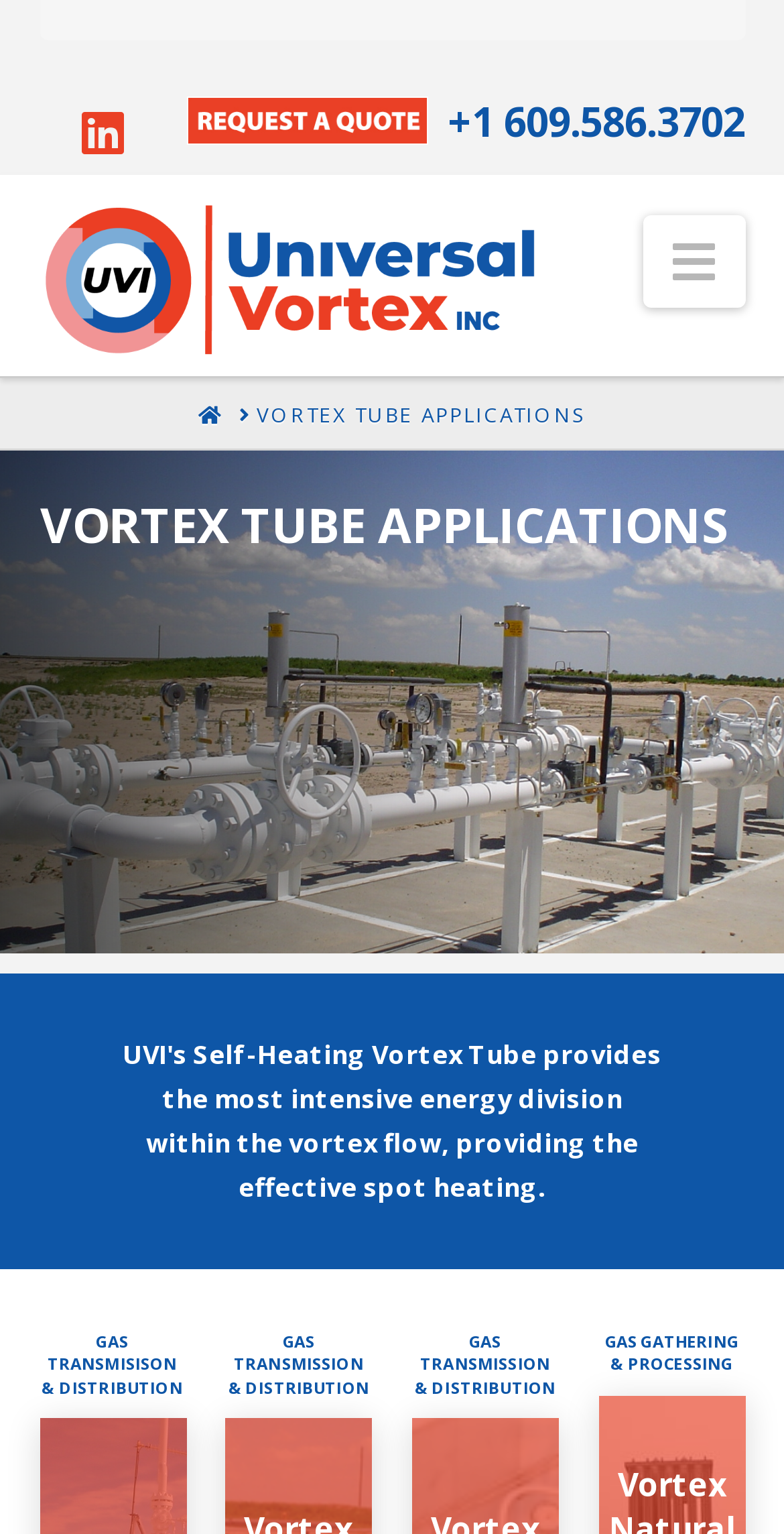What is the main application of the vortex tube?
Look at the webpage screenshot and answer the question with a detailed explanation.

I found the main application by looking at the heading element with the text 'VORTEX TUBE APPLICATIONS' which has a bounding box coordinate of [0.051, 0.32, 1.0, 0.364]. The text below this heading mentions 'effective spot heating' and 'energy division within the vortex flow', which suggests that the main application is gas pressure reduction.